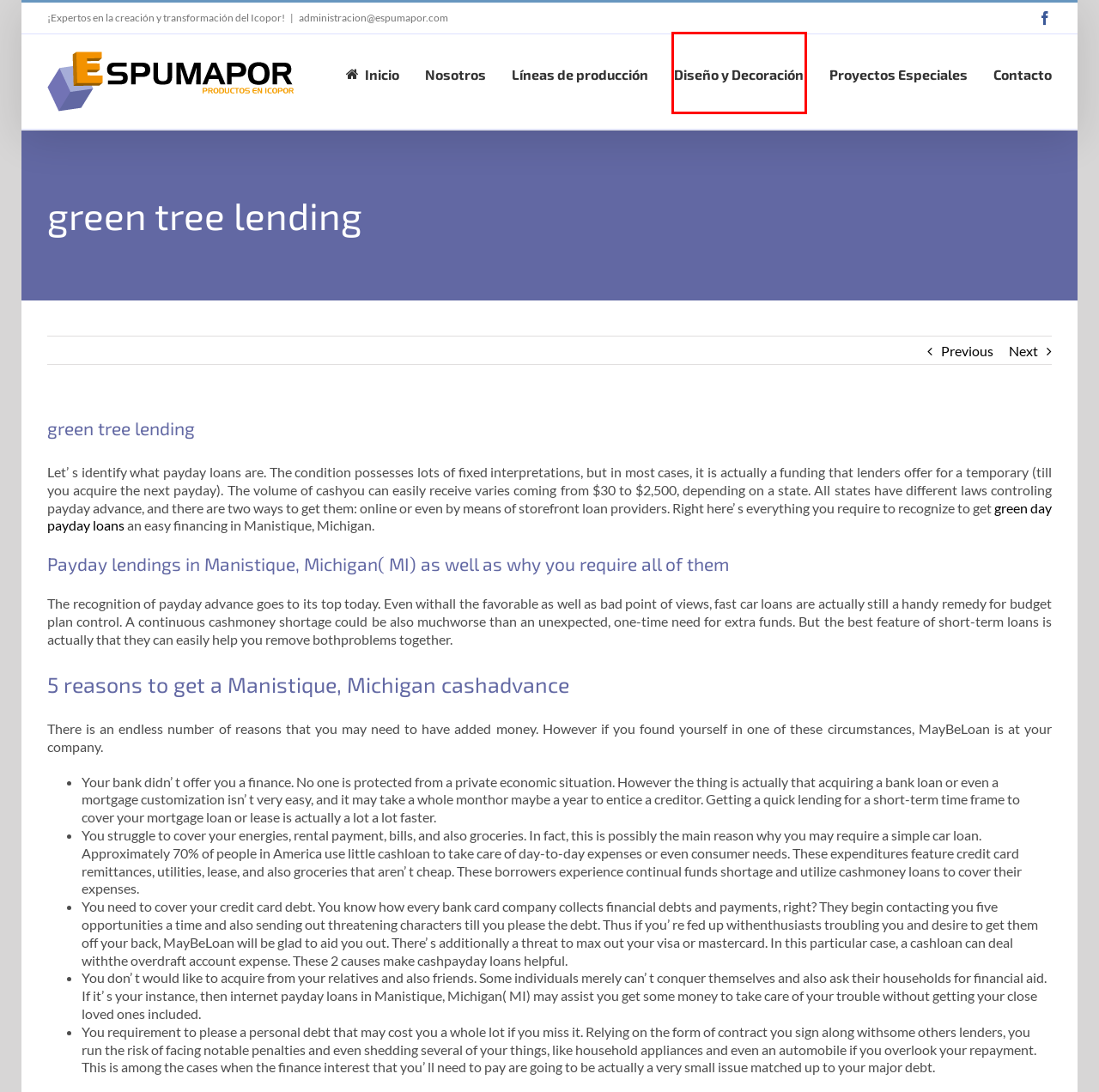You are given a screenshot of a webpage within which there is a red rectangle bounding box. Please choose the best webpage description that matches the new webpage after clicking the selected element in the bounding box. Here are the options:
A. Espumapor – Transformamos el icopor
B. payday loan mesa az – Espumapor
C. legit online loans – Espumapor
D. Diseño y Decoración – Espumapor
E. VK | 登录
F. Green Tree Lending Online For Bad Credit Loans Up $1000
G. Contacto – Espumapor
H. repucomde – Espumapor

D